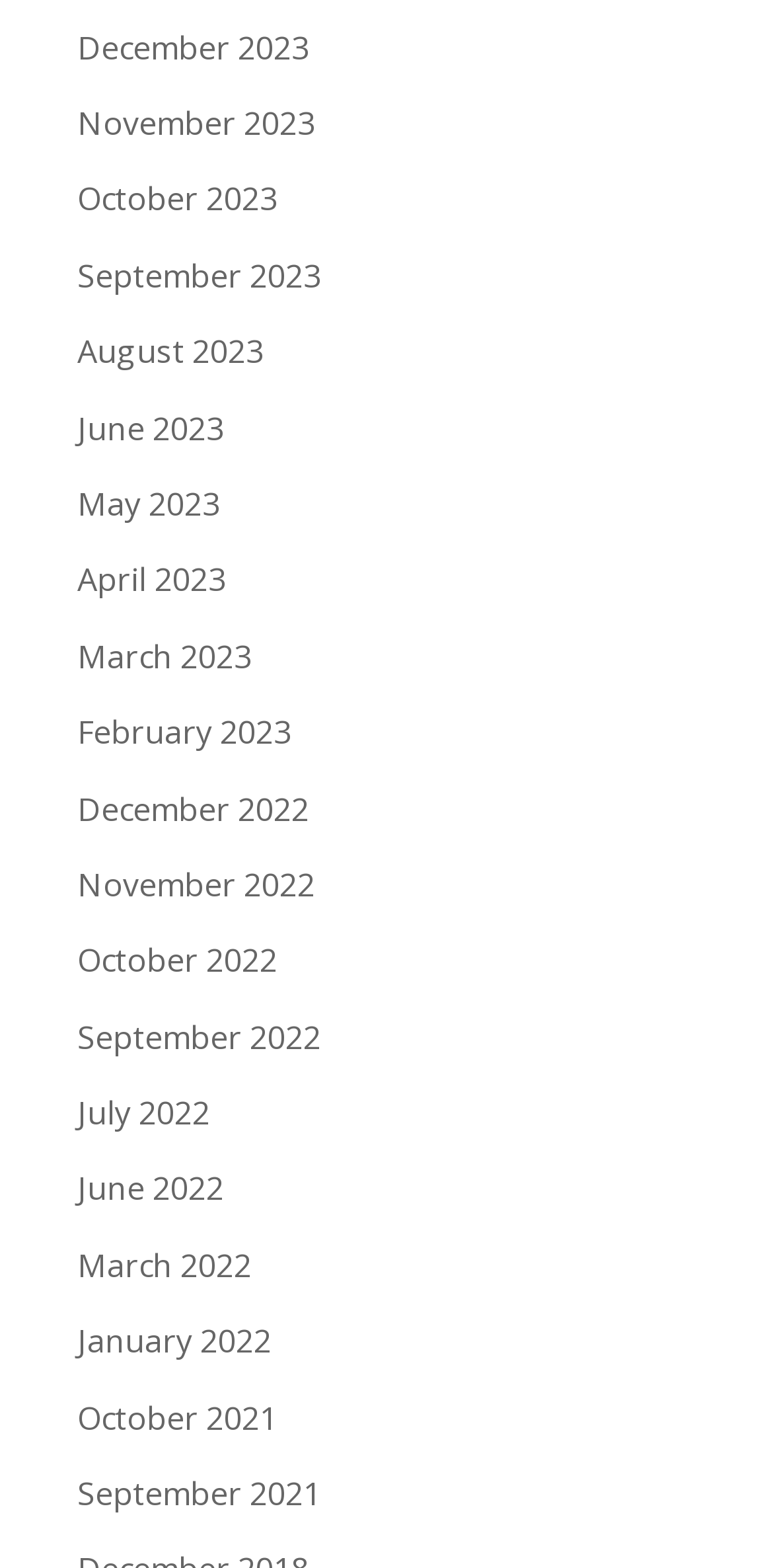Please give a concise answer to this question using a single word or phrase: 
How many years are represented on the webpage?

3